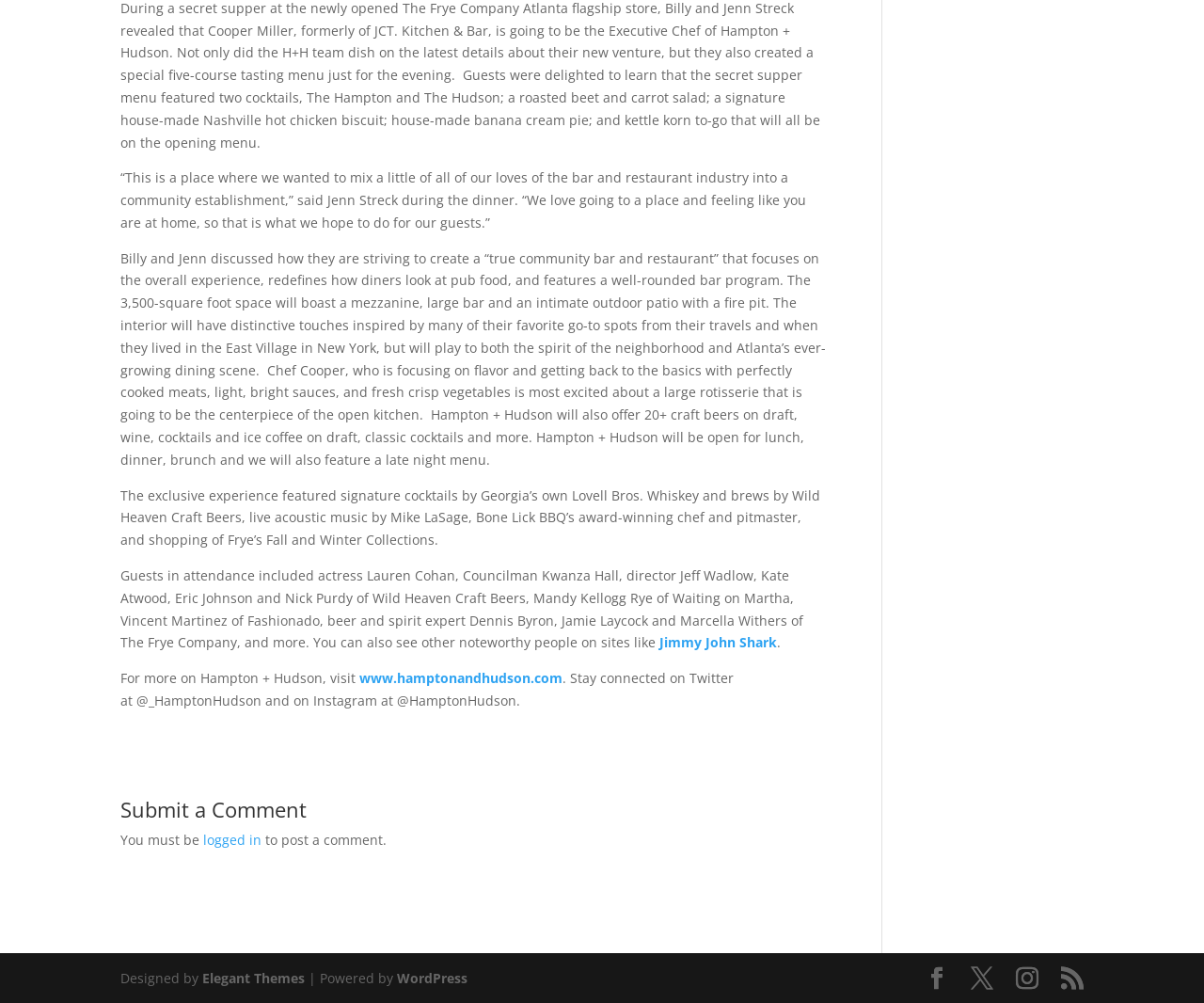Pinpoint the bounding box coordinates of the area that must be clicked to complete this instruction: "Click on 'Jimmy John Shark'".

[0.548, 0.632, 0.645, 0.65]